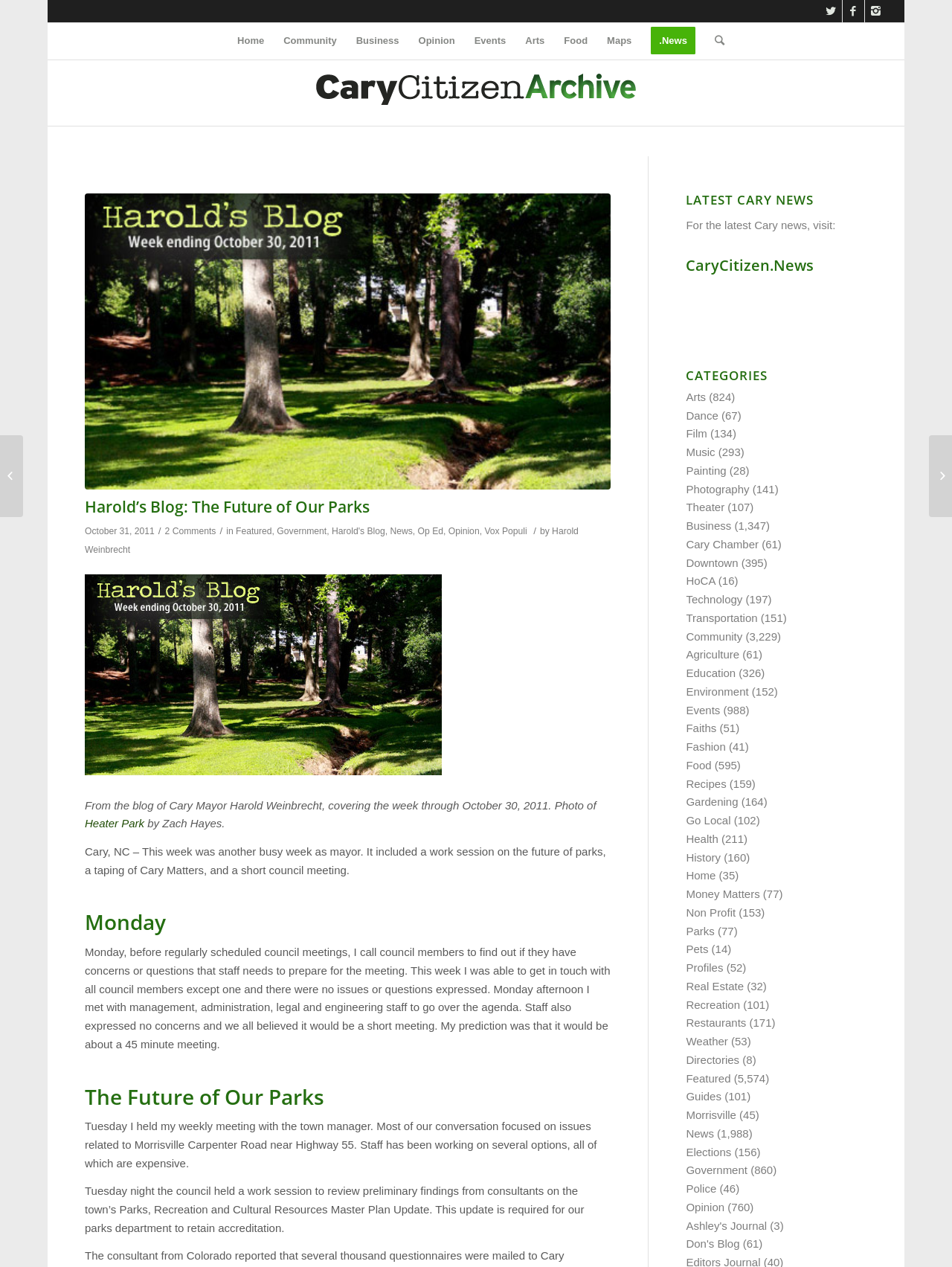Please determine the bounding box coordinates for the element that should be clicked to follow these instructions: "Read the latest Cary news".

[0.721, 0.153, 0.911, 0.163]